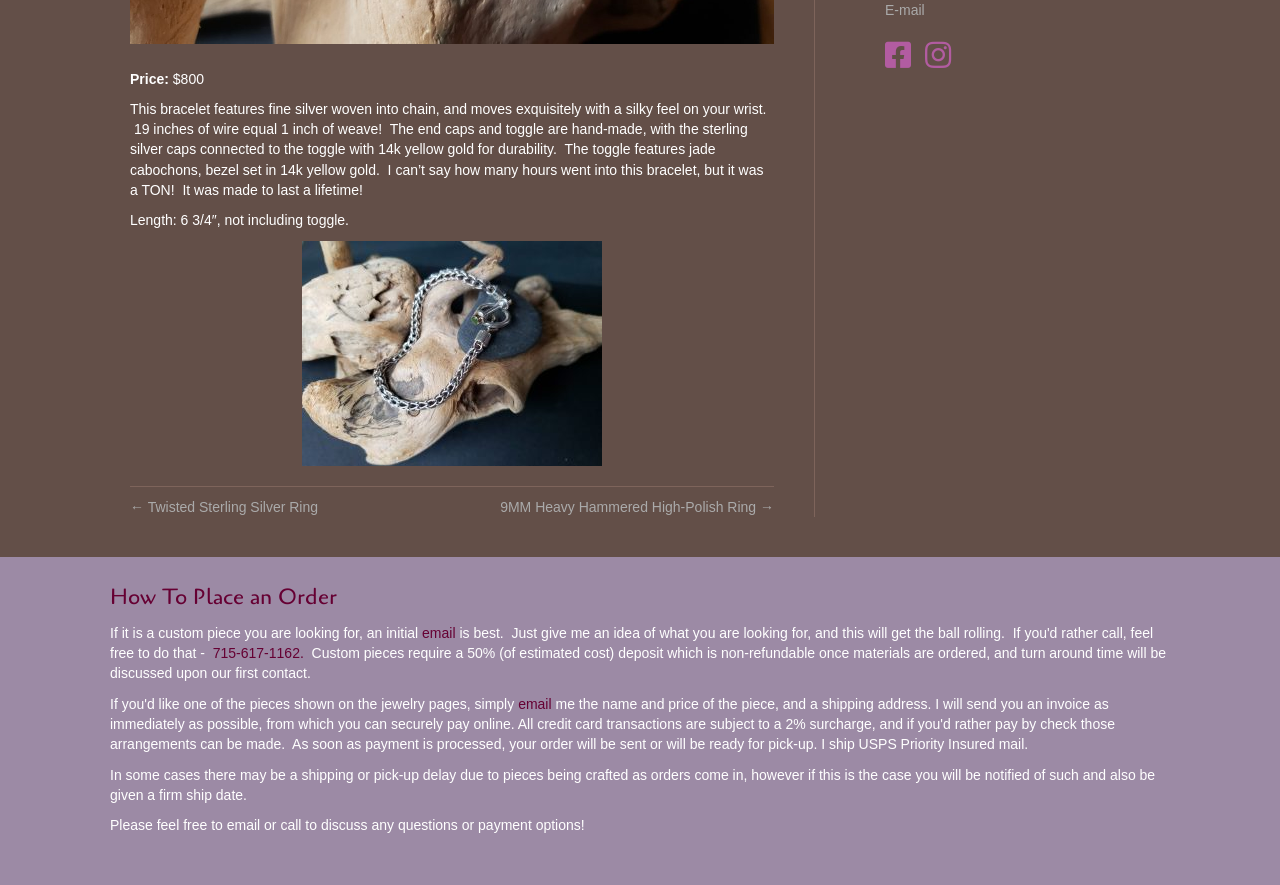Give the bounding box coordinates for this UI element: "email". The coordinates should be four float numbers between 0 and 1, arranged as [left, top, right, bottom].

[0.33, 0.706, 0.356, 0.724]